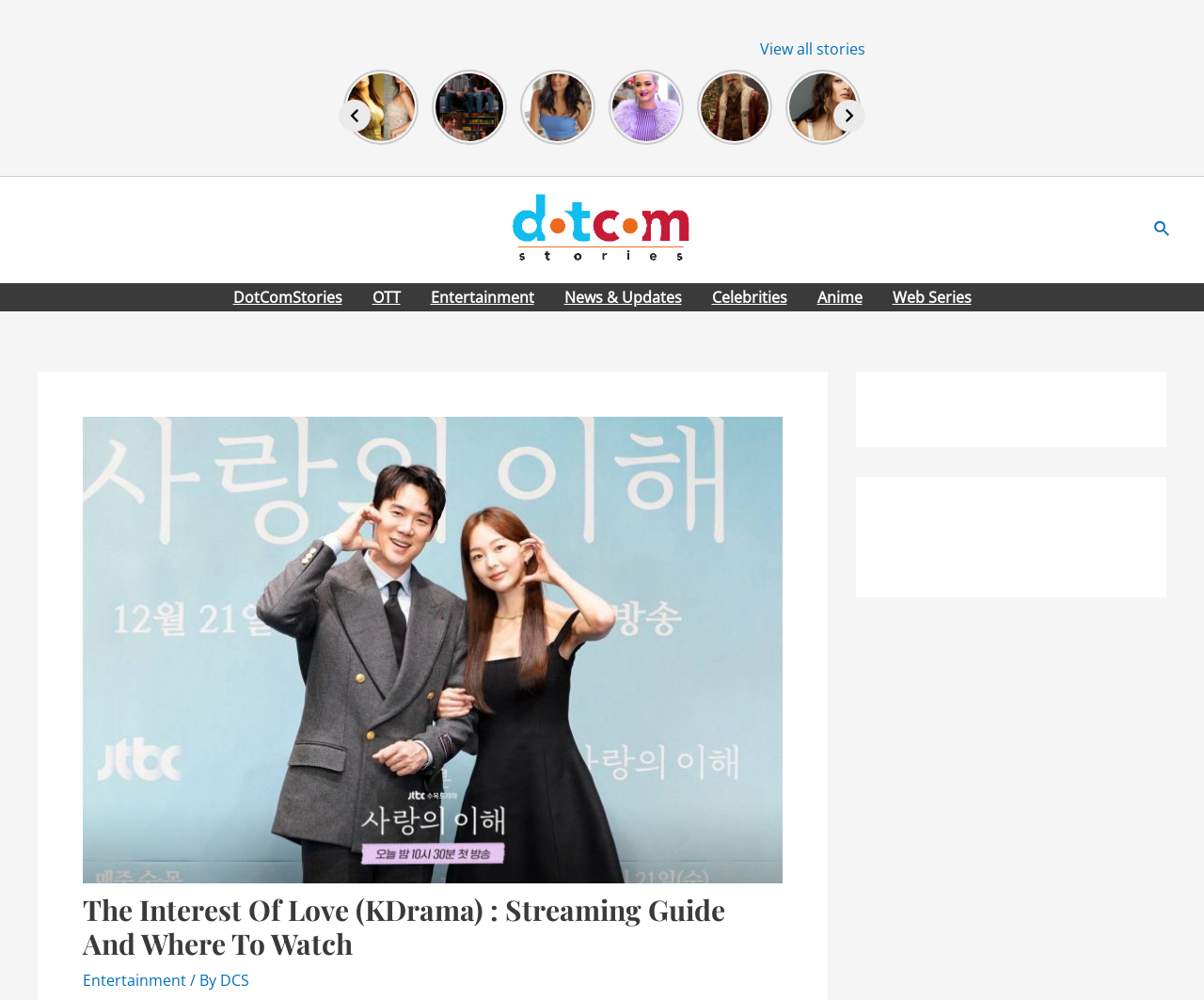Identify the first-level heading on the webpage and generate its text content.

The Interest Of Love (KDrama) : Streaming Guide And Where To Watch